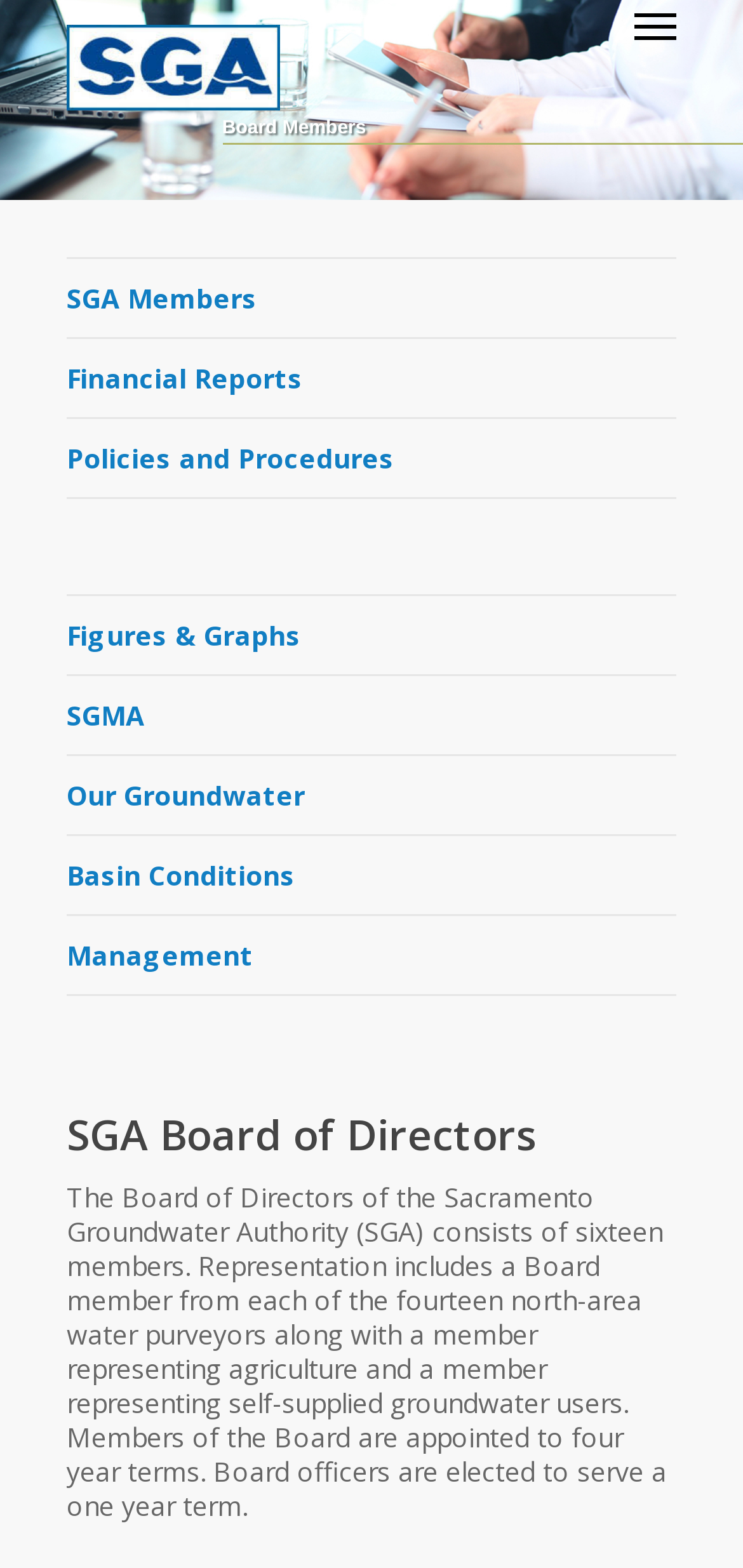Bounding box coordinates are specified in the format (top-left x, top-left y, bottom-right x, bottom-right y). All values are floating point numbers bounded between 0 and 1. Please provide the bounding box coordinate of the region this sentence describes: Financial Reports

[0.09, 0.216, 0.91, 0.267]